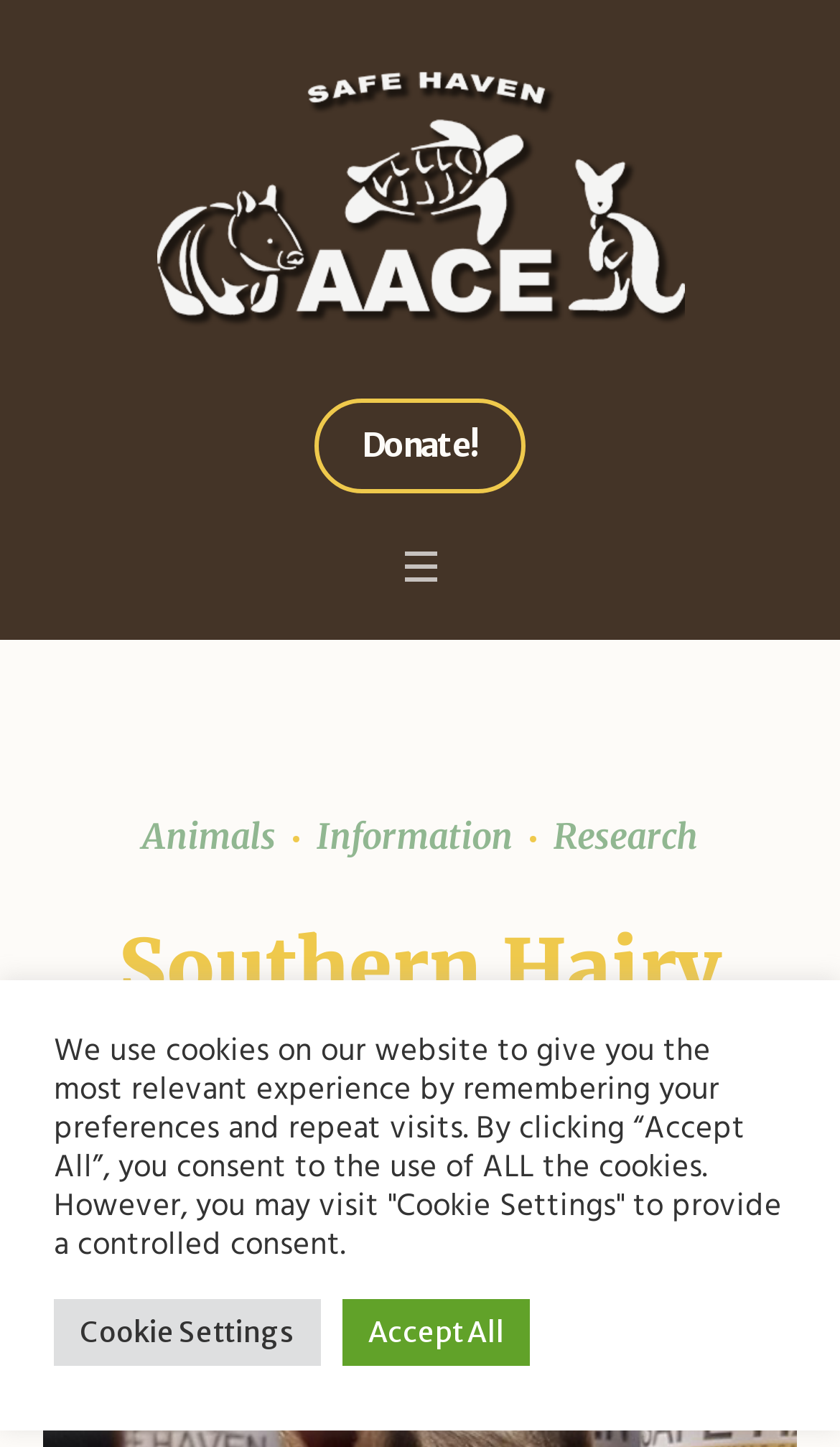Using the element description provided, determine the bounding box coordinates in the format (top-left x, top-left y, bottom-right x, bottom-right y). Ensure that all values are floating point numbers between 0 and 1. Element description: ✖

None